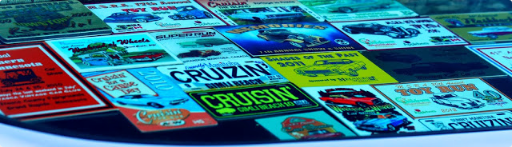Give an elaborate caption for the image.

The image showcases a colorful collection of vintage car show stickers and advertisements arranged on a glossy surface, likely the rear window of a classic car. The stickers feature various designs, some highlighting specific car events like "Cruizin'" and "Super Show," along with details about past car gatherings, showcasing a range of automotive culture and nostalgia. This visual serves as a vibrant tribute to the classic car community, reflecting the rich history and enthusiasm that fans share for these vehicles. The overall composition captures the essence of classic car shows, celebrating the charm and character of automotive enthusiasts.